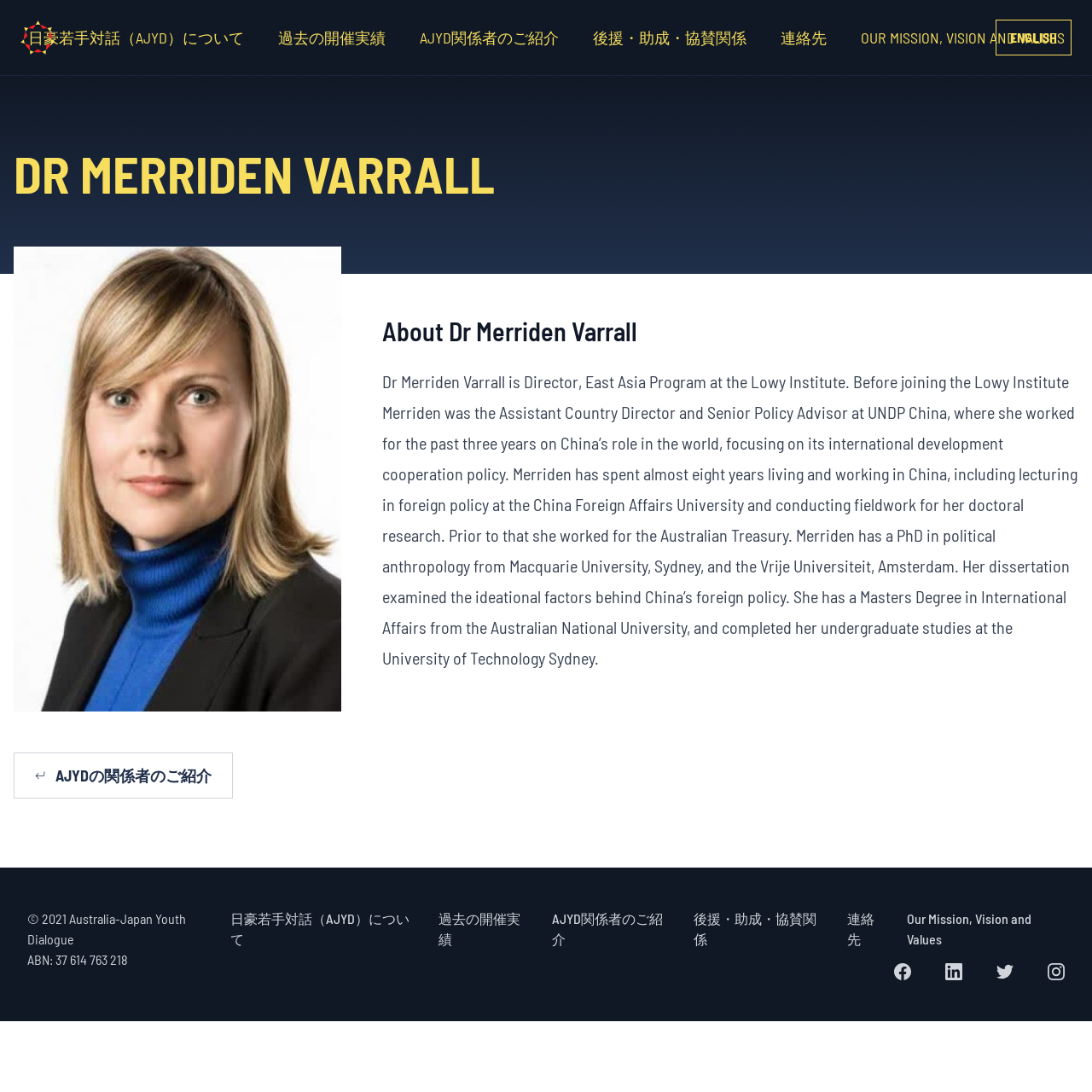Please identify the bounding box coordinates of the element on the webpage that should be clicked to follow this instruction: "click I. Reiki Healing". The bounding box coordinates should be given as four float numbers between 0 and 1, formatted as [left, top, right, bottom].

None